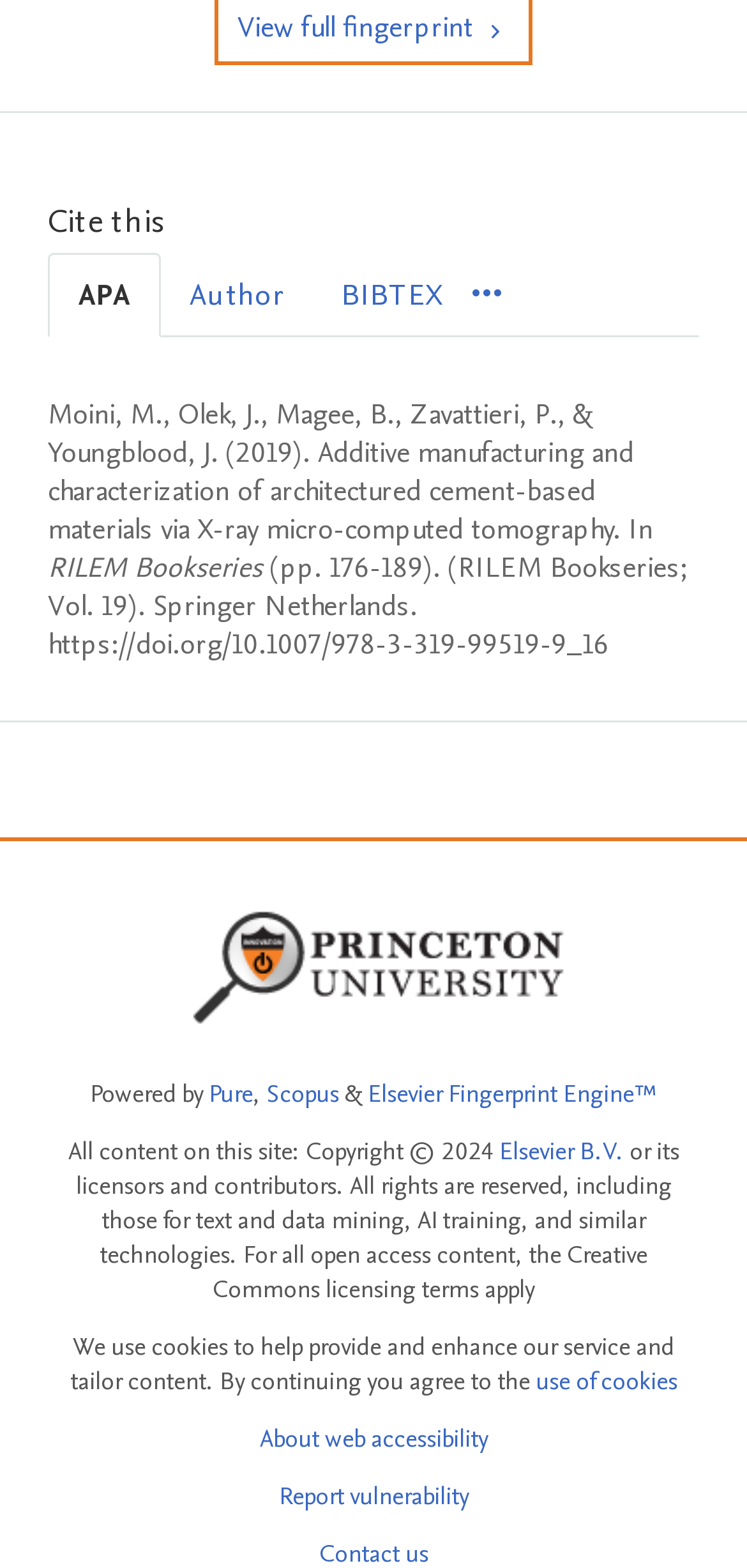Please identify the bounding box coordinates of the area I need to click to accomplish the following instruction: "Click the Princeton University Logo".

[0.226, 0.573, 0.774, 0.666]